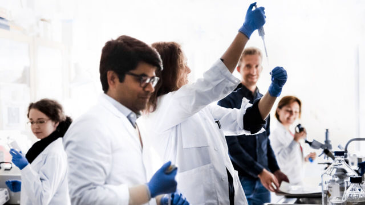Provide a comprehensive description of the image.

In this image, a group of five individuals in a laboratory setting is depicted, all engaged in scientific research. The person in the center is actively holding a pipette, demonstrating a technique or experiment. The group is dressed in white lab coats and blue gloves, suggesting a focus on safety and professionalism in their work environment. Background elements, including lab equipment, hint at a well-equipped research facility. This scene likely reflects the interdisciplinary research efforts within the Faculty of Medicine and Health Sciences, where education and innovation in healthcare and public health are prioritized.